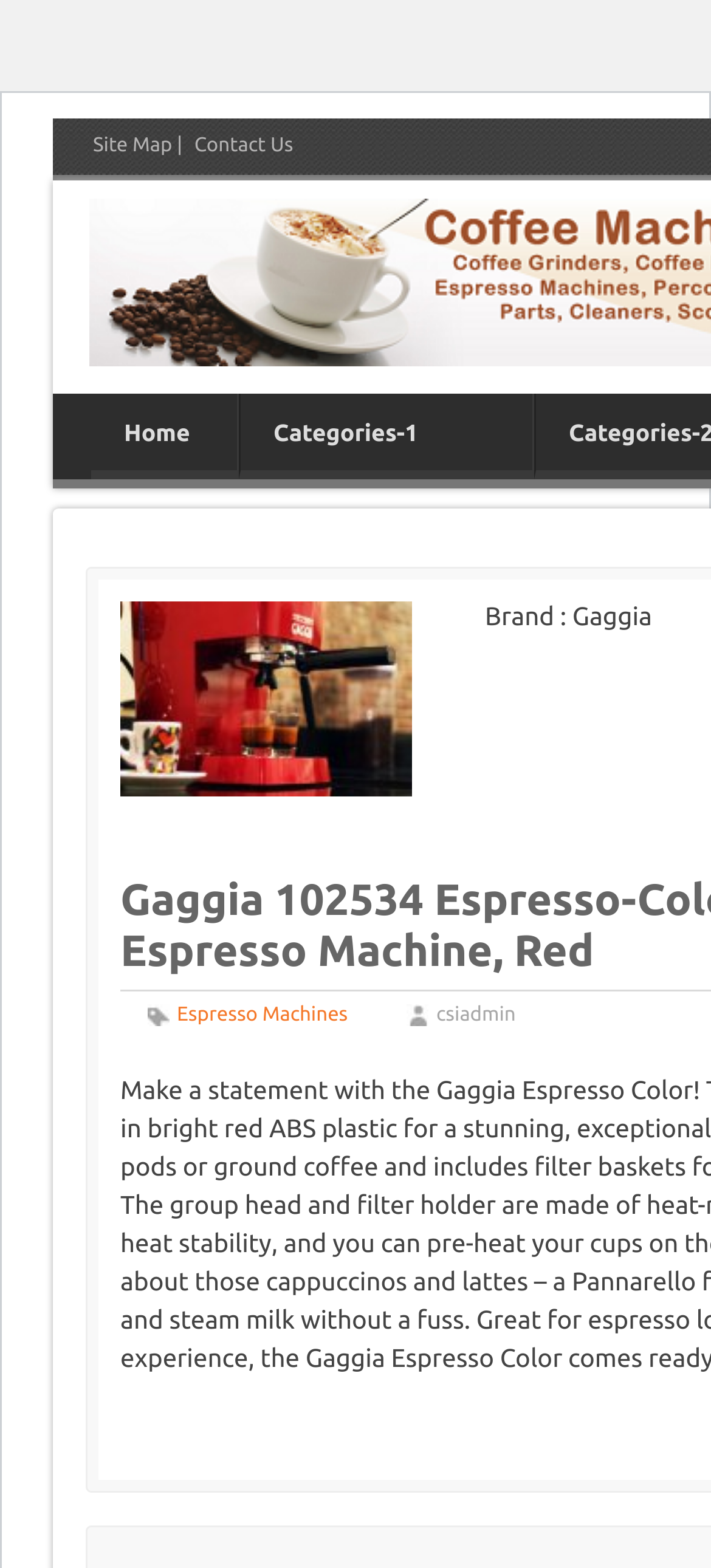Construct a comprehensive description capturing every detail on the webpage.

The webpage is about a Gaggia Espresso Color semi-automatic espresso machine. At the top left, there is a navigation menu with links to "Site Map", "Contact Us", and a separator in between. Below this menu, there is a prominent link to "Home" on the left, followed by a link to "Categories-1" on the right. 

In the middle of the page, there is a section highlighting the product's brand, "Gaggia", in a prominent position. Below this, there is a link to "Espresso Machines" on the left, and some text "csiadmin" on the right, possibly indicating the product's administrator or reviewer.

At the very bottom of the page, there is a small, almost invisible text element containing a non-breaking space character, which might be a formatting element. Overall, the webpage appears to be a product page for the Gaggia Espresso Color machine, with a focus on its brand and category.